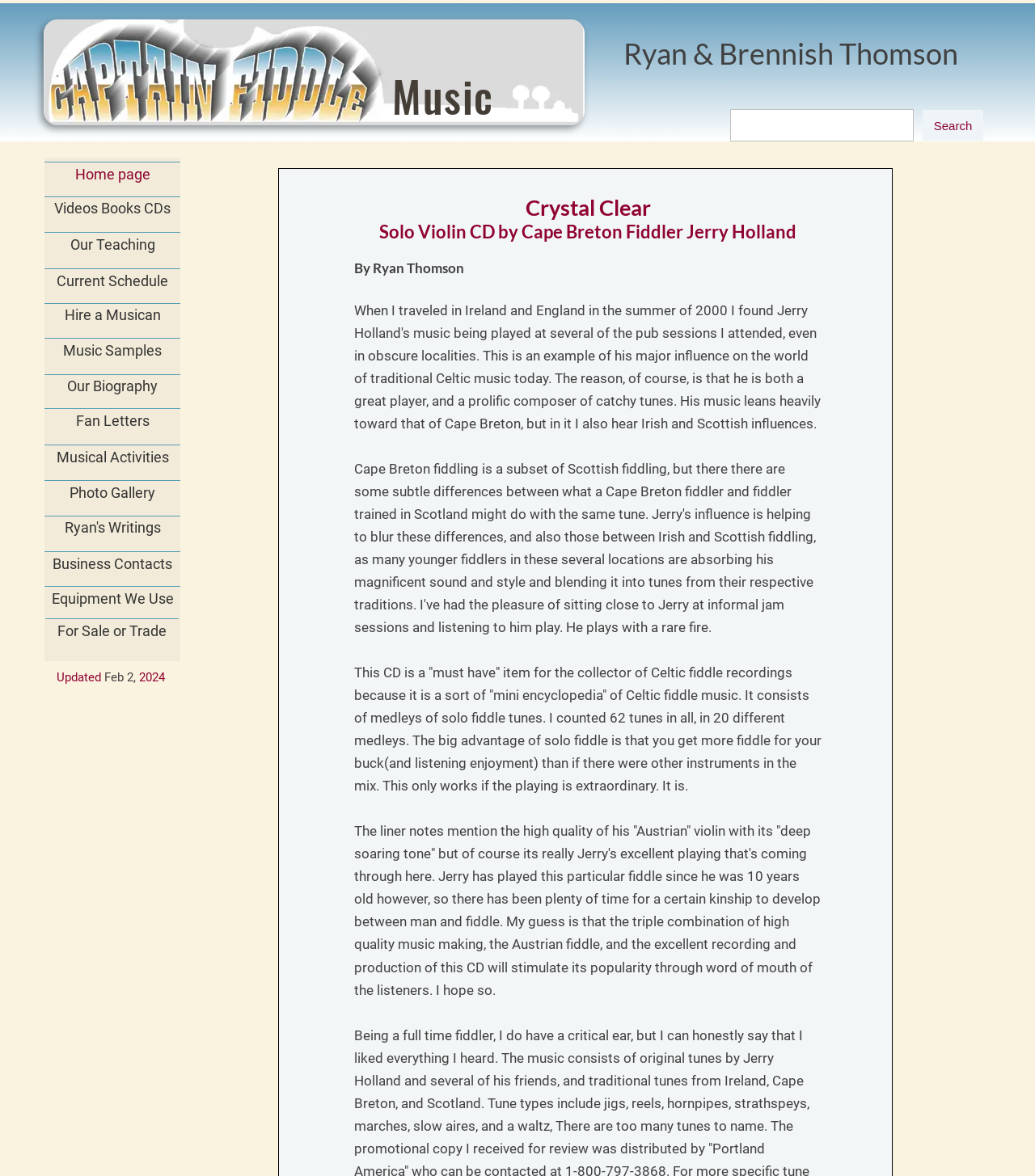Identify the bounding box coordinates for the region to click in order to carry out this instruction: "Click the 'Search' button". Provide the coordinates using four float numbers between 0 and 1, formatted as [left, top, right, bottom].

[0.891, 0.093, 0.95, 0.134]